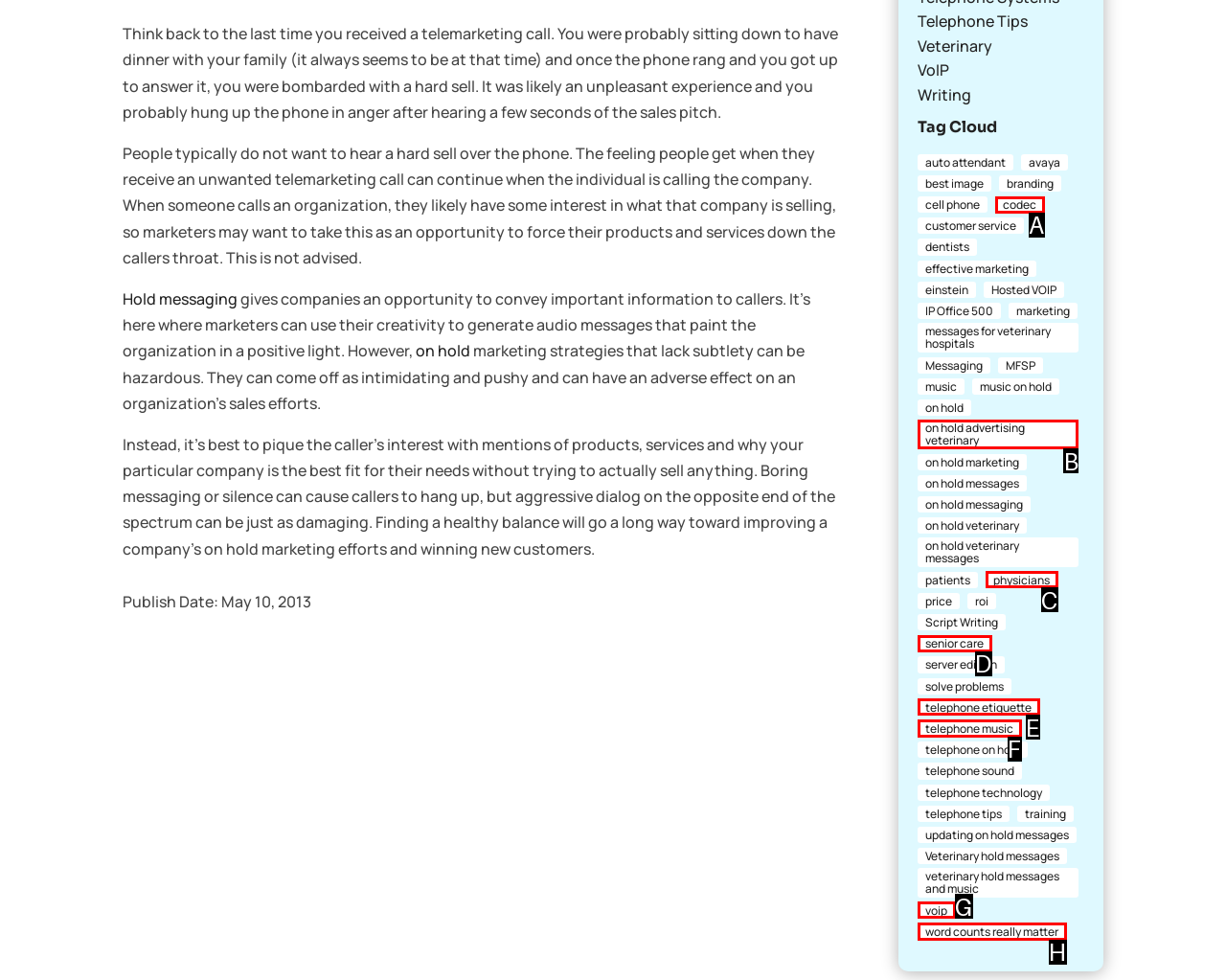Identify the HTML element to click to execute this task: Click on 'telephone etiquette' Respond with the letter corresponding to the proper option.

E